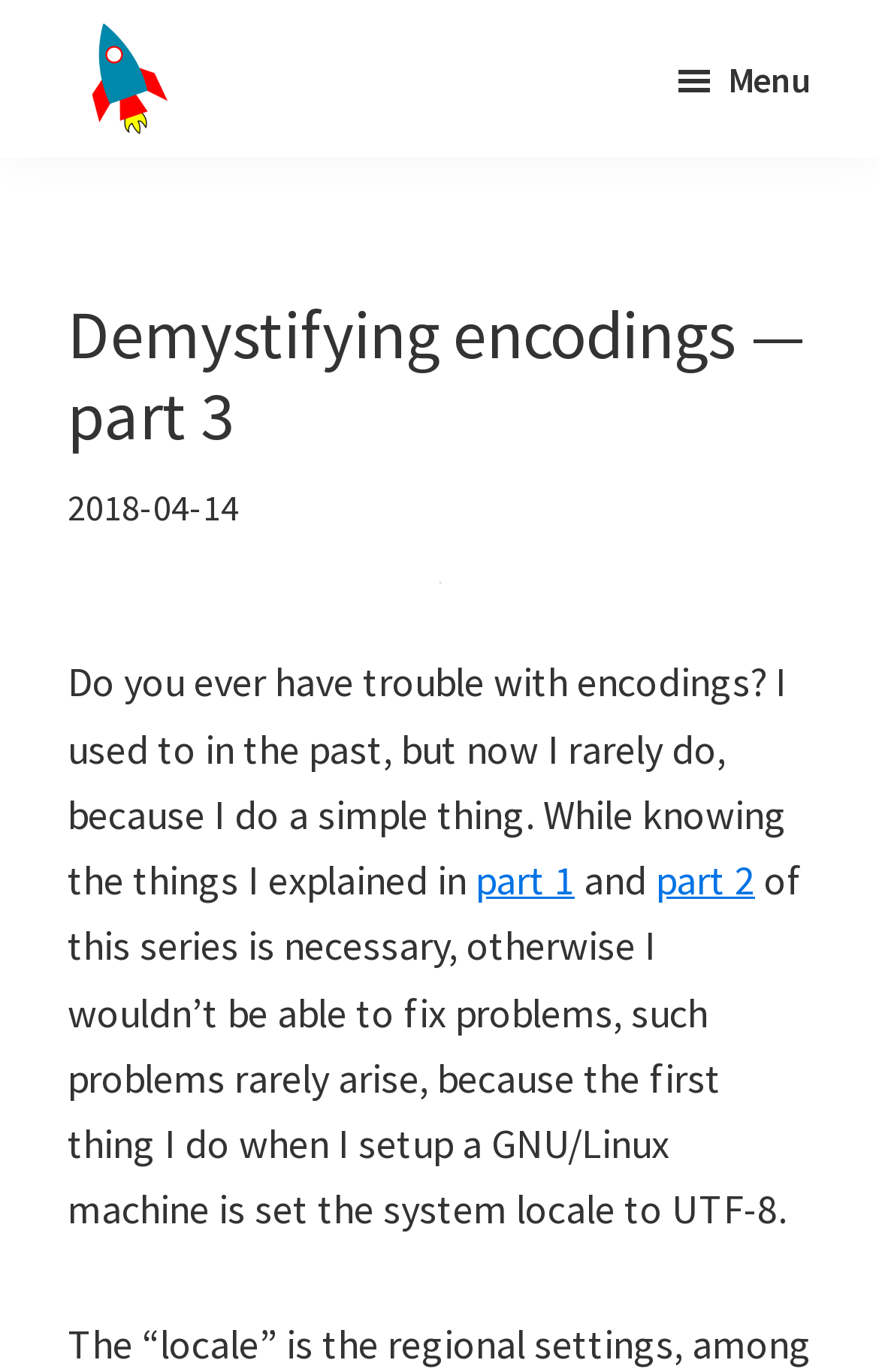Please answer the following question using a single word or phrase: 
What is the system locale set to?

UTF-8